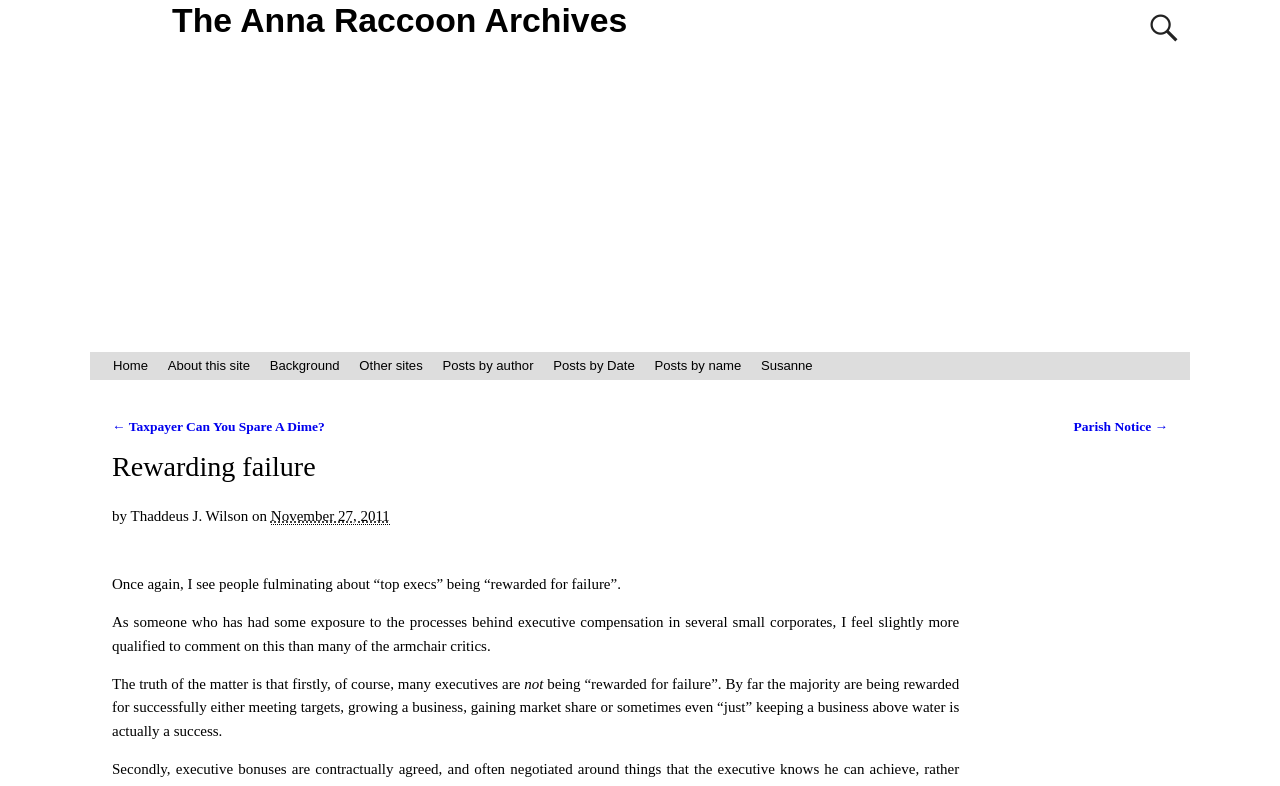Determine the main headline from the webpage and extract its text.

The Anna Raccoon Archives